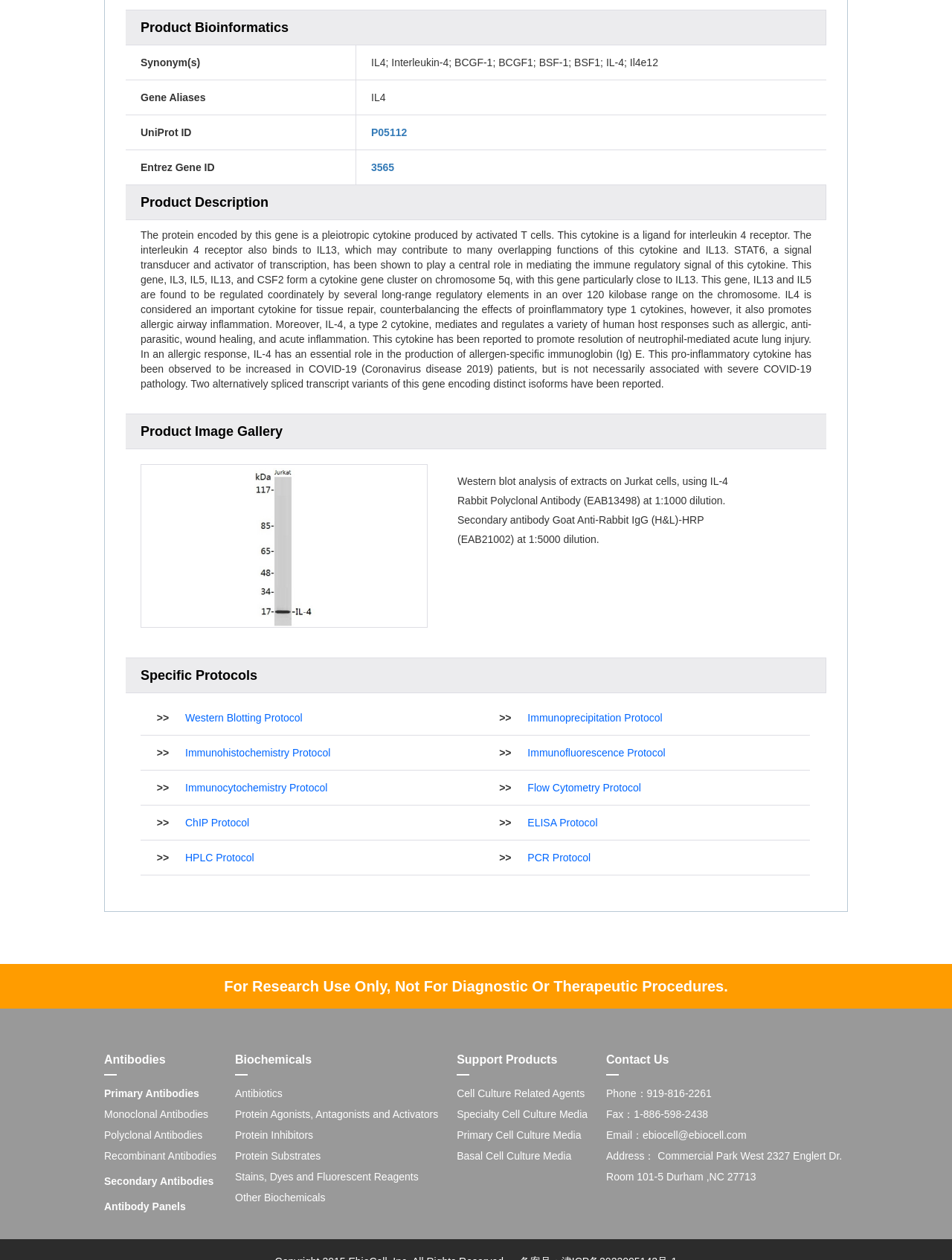What is the warning message at the bottom of the webpage?
Please answer the question as detailed as possible.

At the bottom of the webpage, there is a warning message that states 'For Research Use Only, Not For Diagnostic Or Therapeutic Procedures.' This message is a static text element on the webpage.